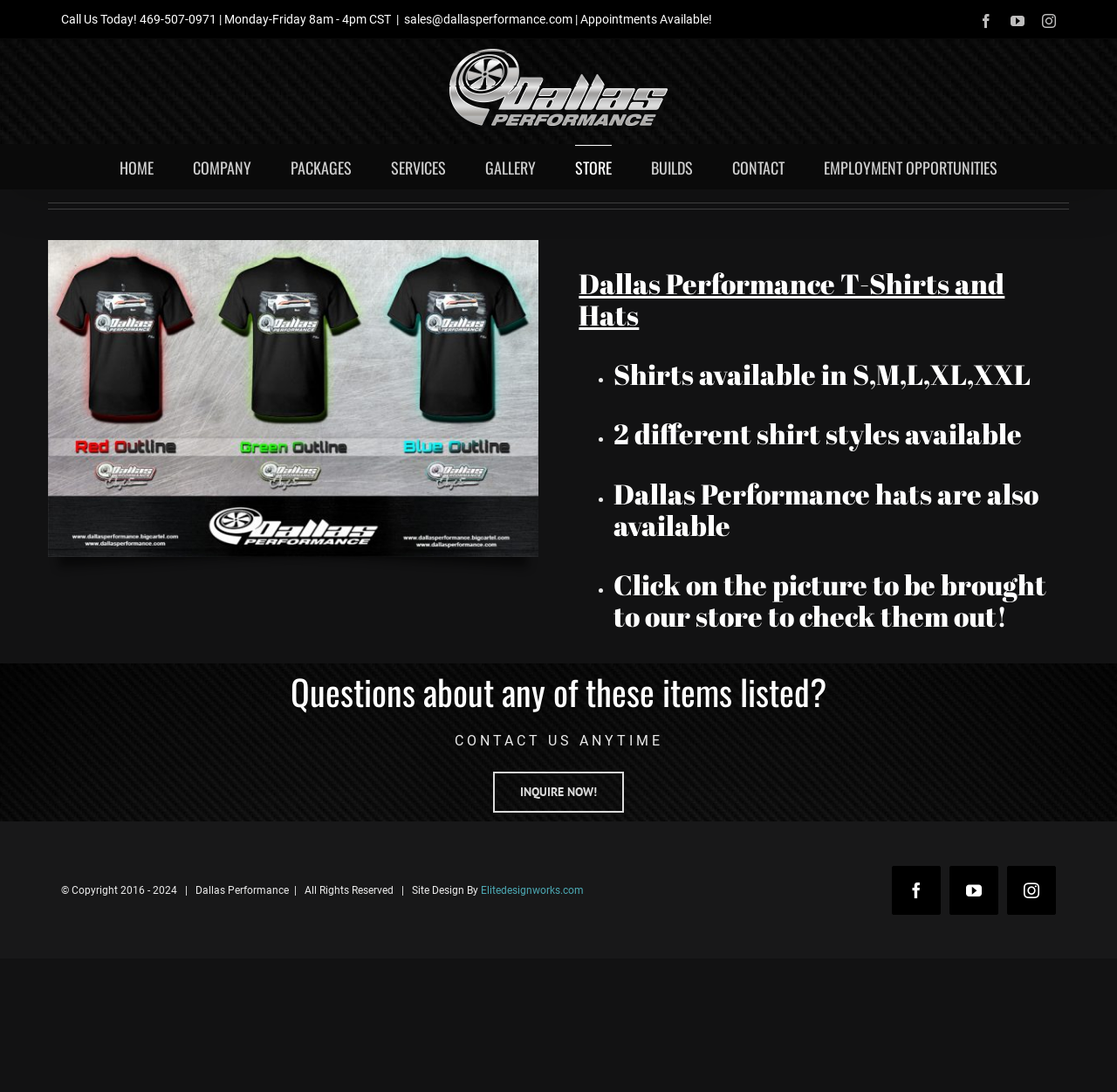Analyze the image and answer the question with as much detail as possible: 
What is the phone number to call for inquiries?

The phone number can be found at the top of the webpage, in the static text element that says 'Call Us Today! 469-507-0971 | Monday-Friday 8am - 4pm CST'.